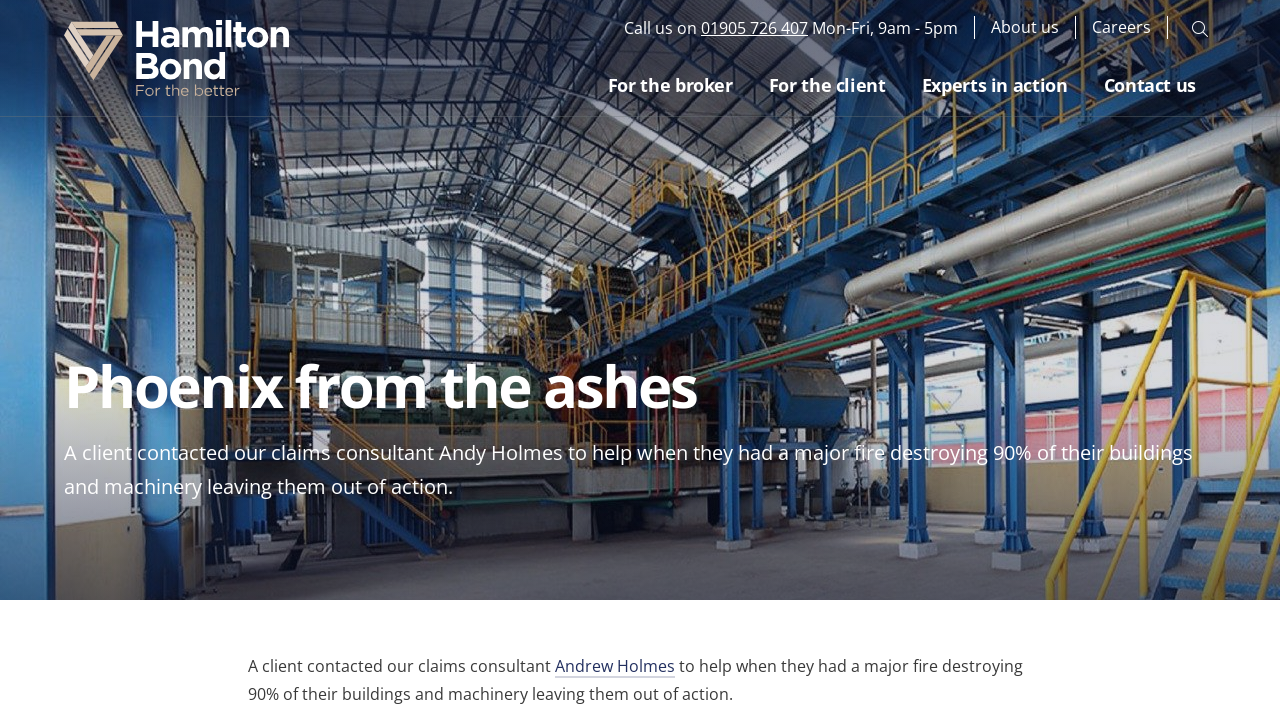Provide a brief response to the question using a single word or phrase: 
What is the purpose of the button on the top-right?

Expand or collapse site search form